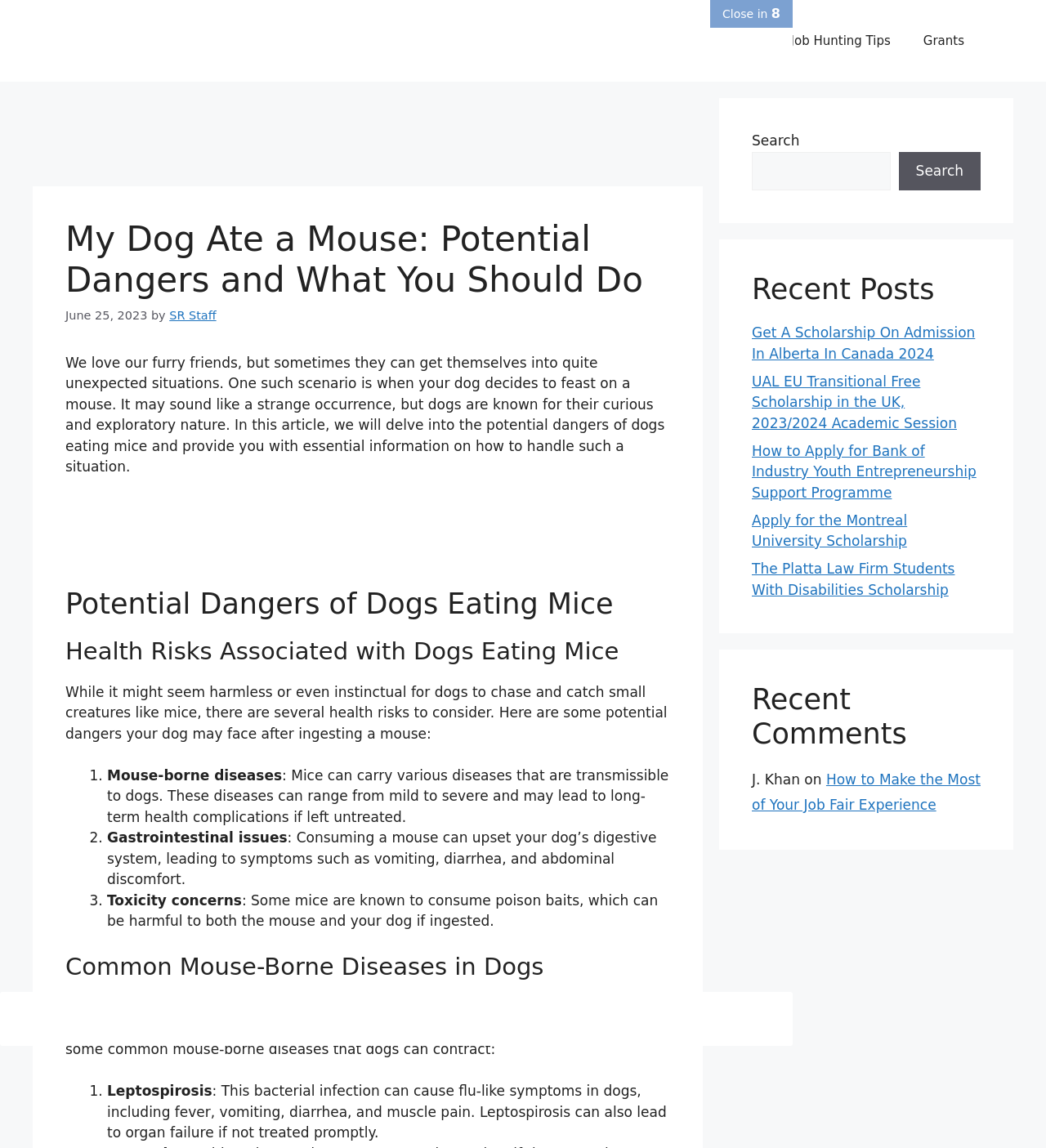Based on the element description Search, identify the bounding box coordinates for the UI element. The coordinates should be in the format (top-left x, top-left y, bottom-right x, bottom-right y) and within the 0 to 1 range.

[0.859, 0.132, 0.938, 0.166]